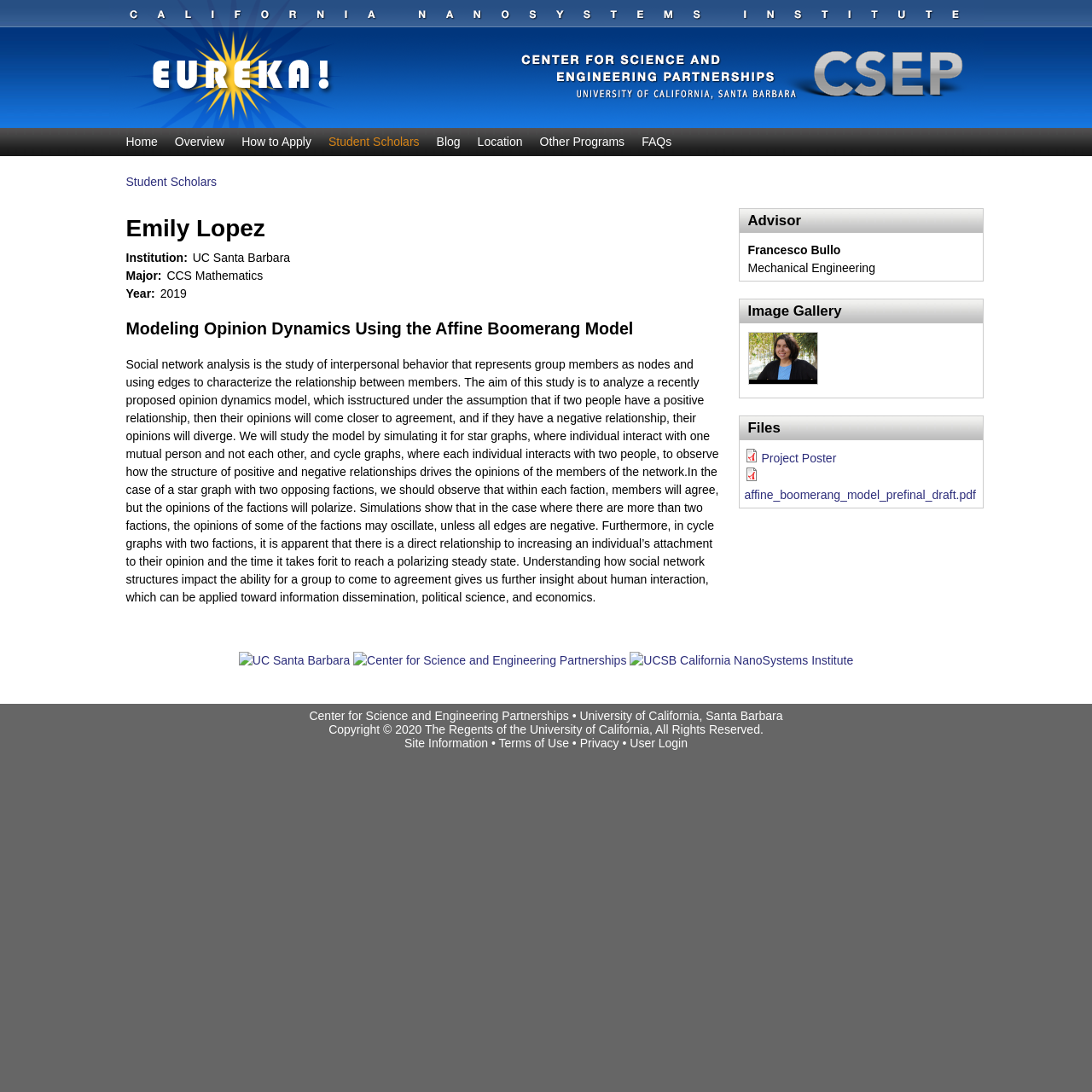Please determine the main heading text of this webpage.

EUREKA! | Center for Science and Engineering Partnerships | UC Santa Barbara